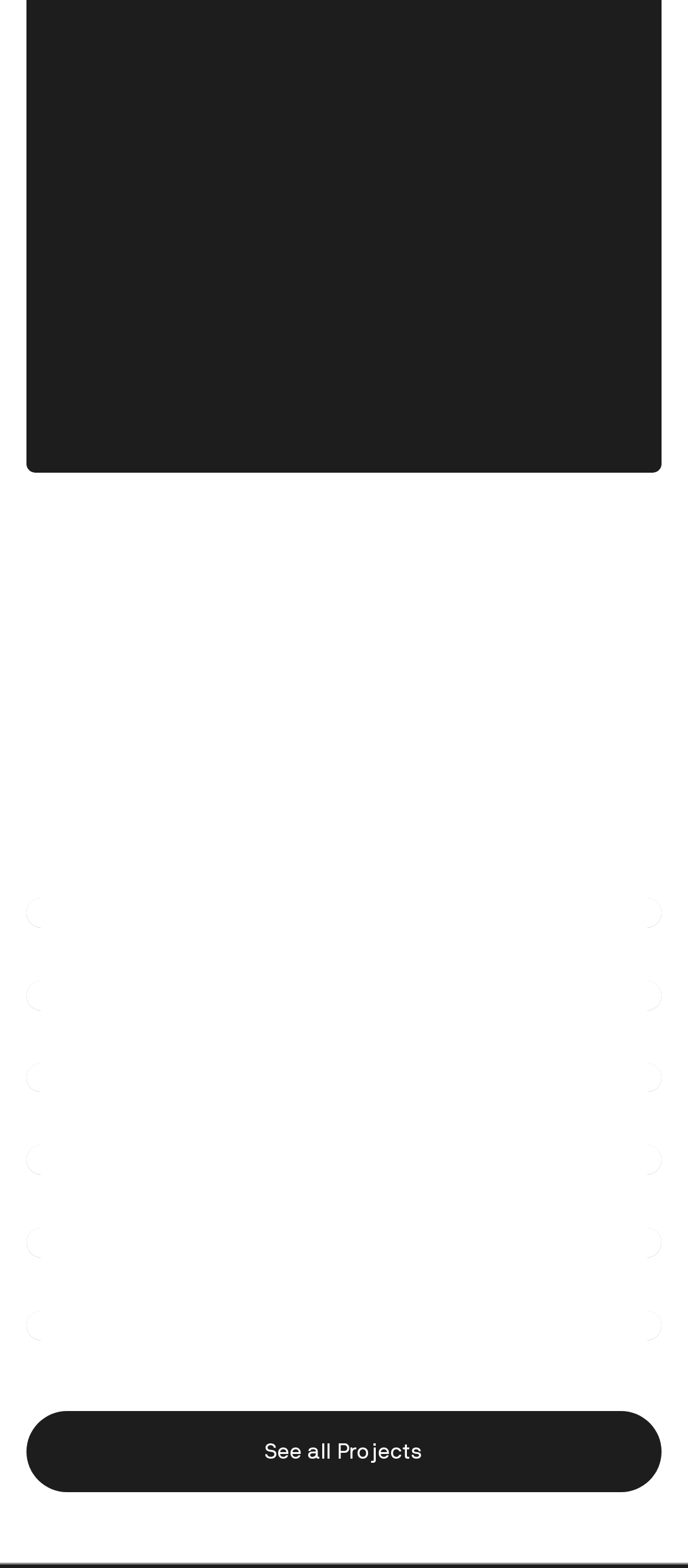Locate the bounding box of the UI element described by: "See all Projects" in the given webpage screenshot.

[0.038, 0.9, 0.962, 0.951]